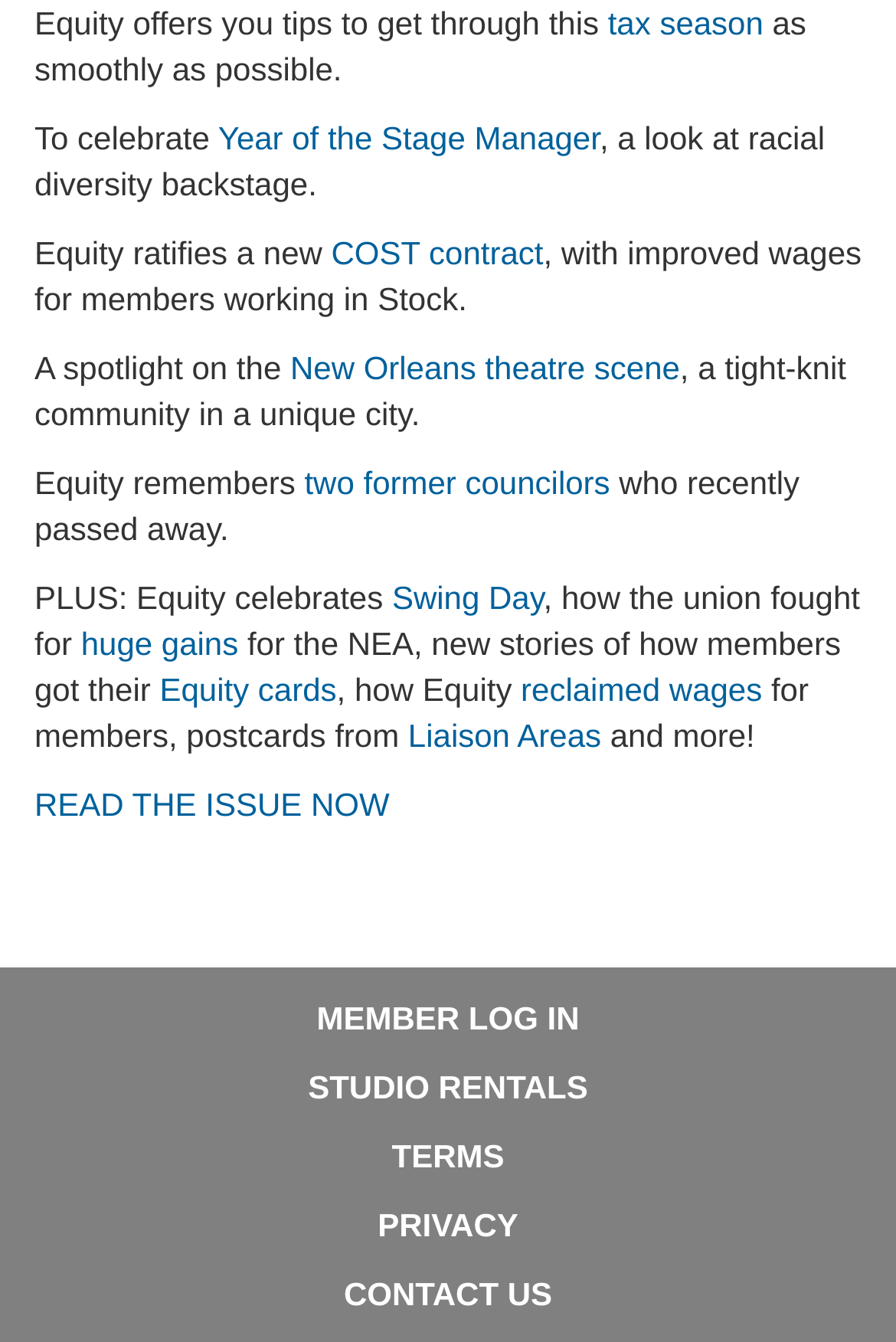Please identify the bounding box coordinates of the element's region that should be clicked to execute the following instruction: "Log in as a member". The bounding box coordinates must be four float numbers between 0 and 1, i.e., [left, top, right, bottom].

[0.353, 0.746, 0.647, 0.773]